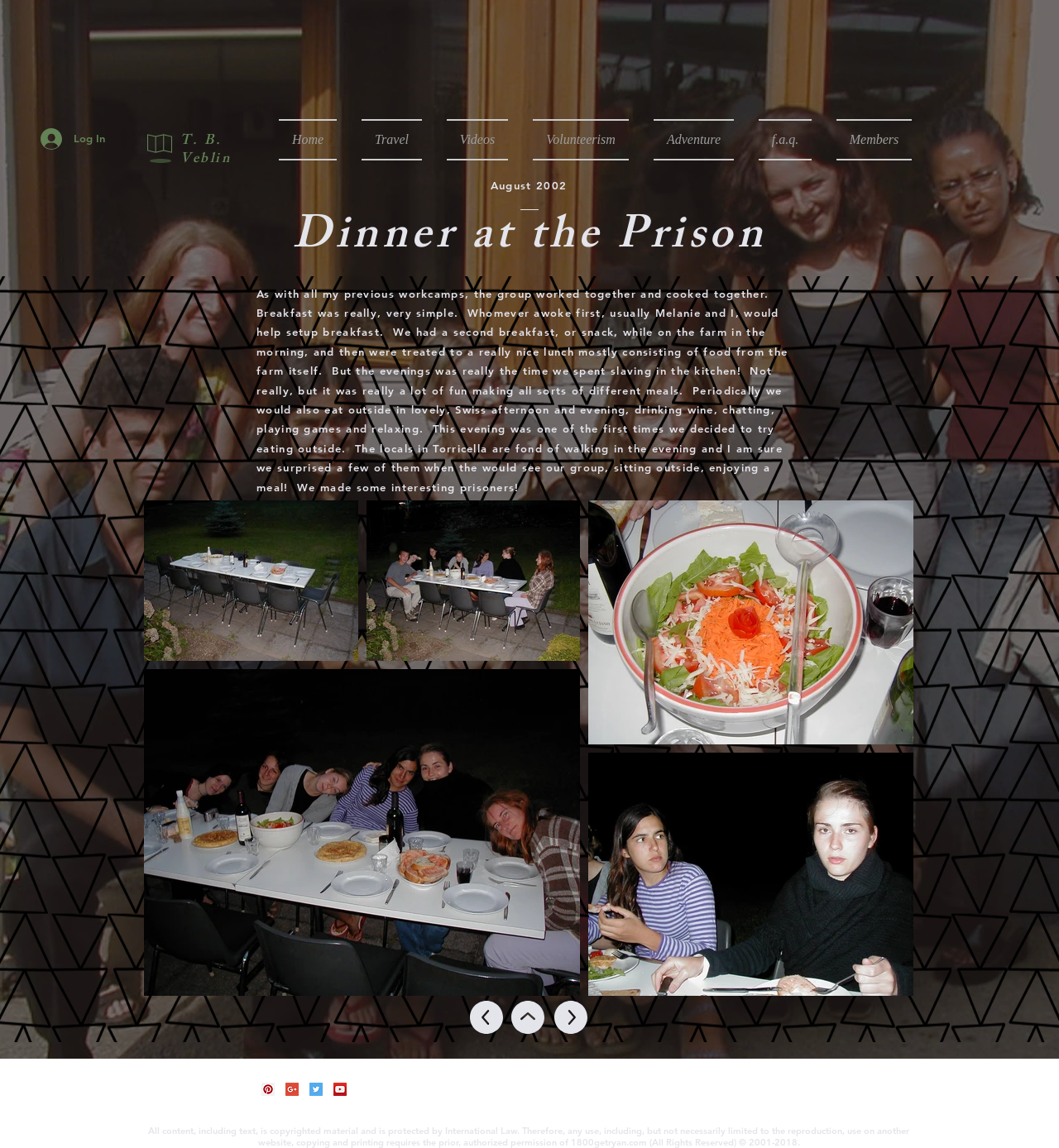What is the copyright year range mentioned in the webpage? Refer to the image and provide a one-word or short phrase answer.

2001-2018